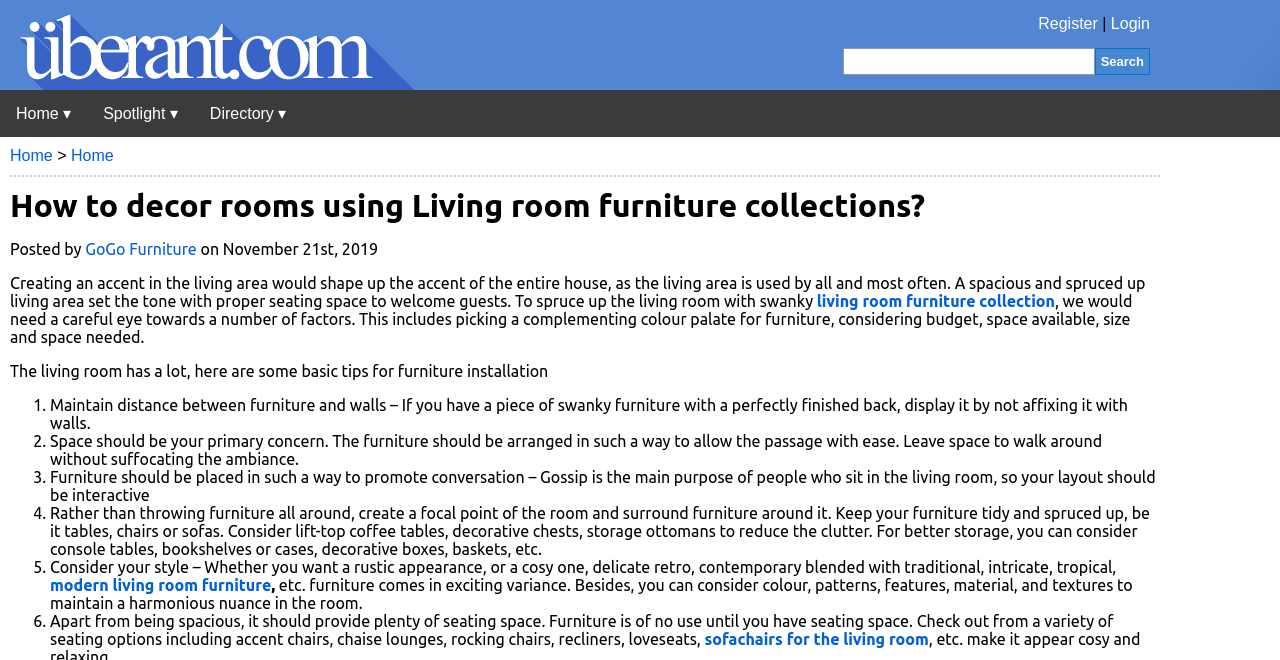Generate the text content of the main headline of the webpage.

How to decor rooms using Living room furniture collections?